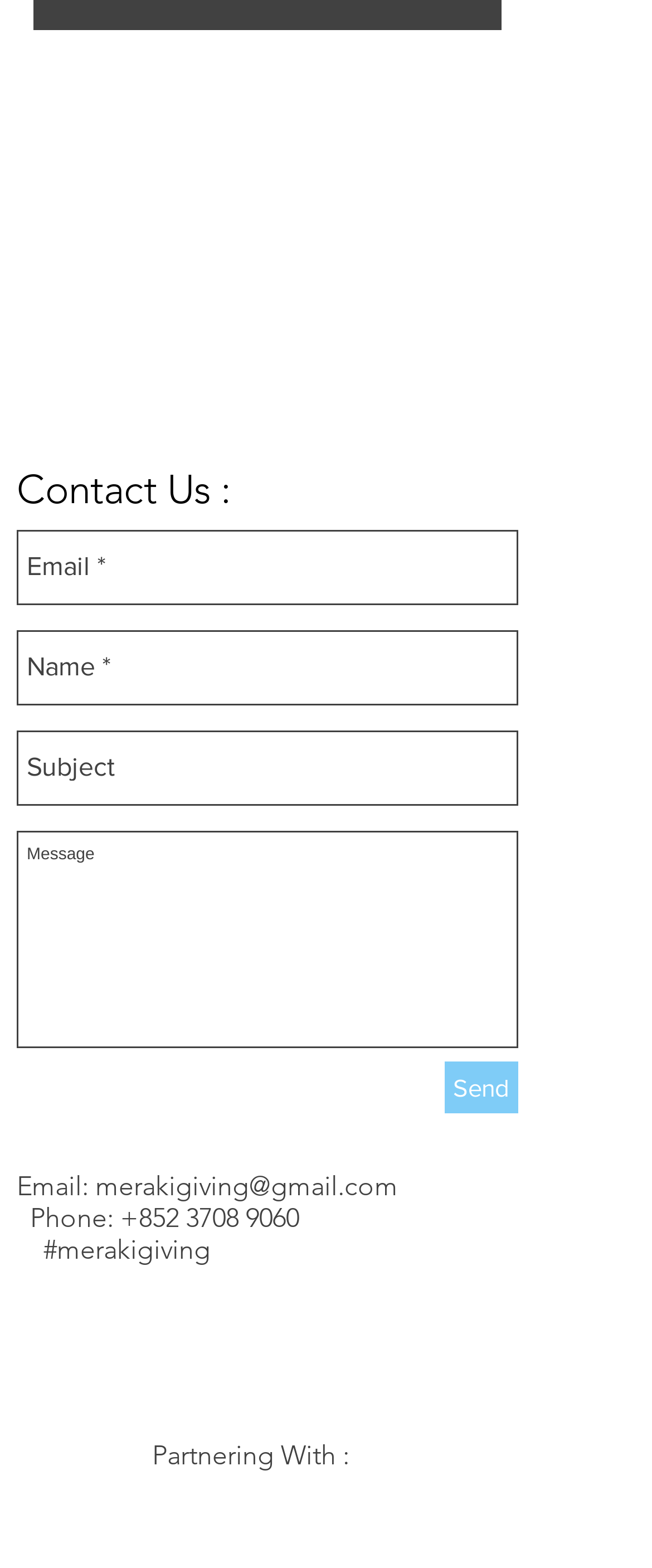Locate the bounding box coordinates of the region to be clicked to comply with the following instruction: "click the Send button". The coordinates must be four float numbers between 0 and 1, in the form [left, top, right, bottom].

[0.682, 0.677, 0.795, 0.71]